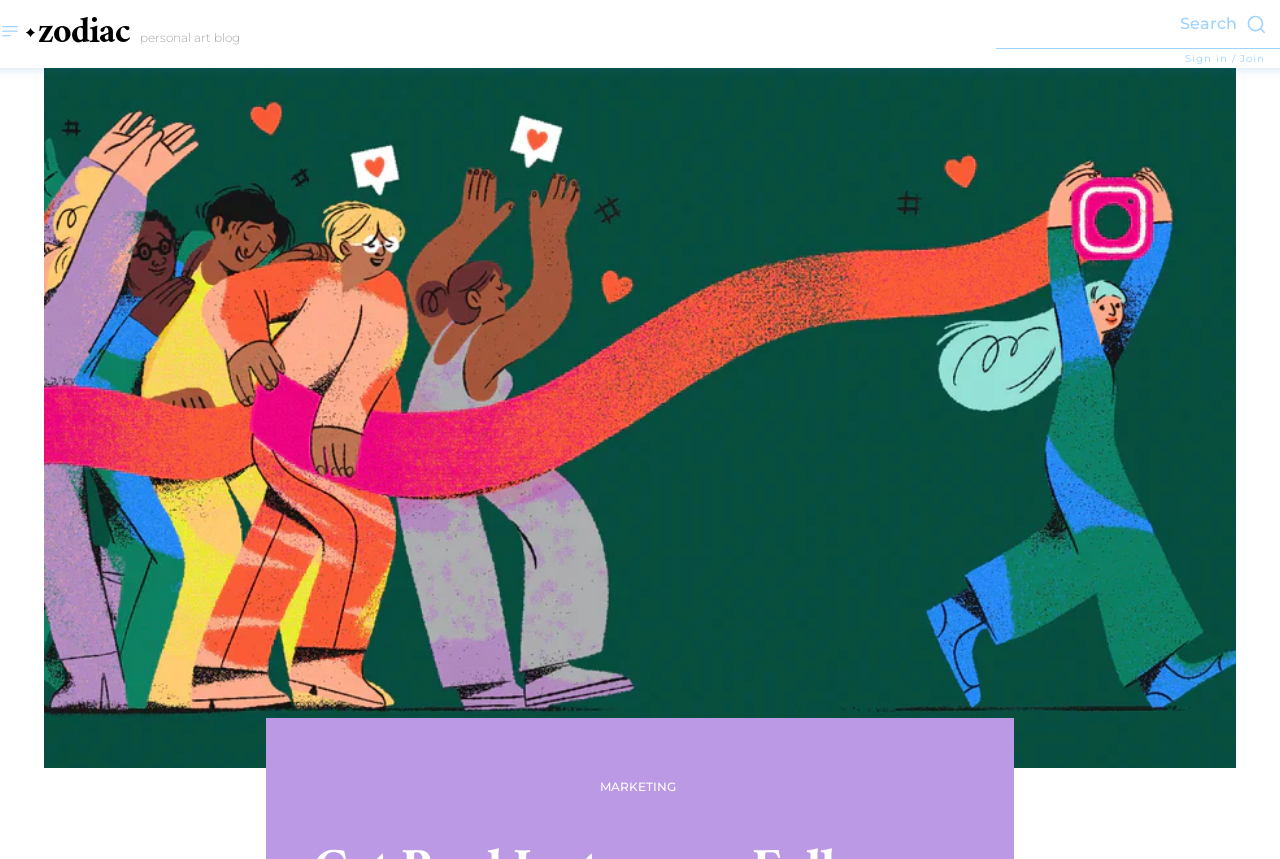Please extract the title of the webpage.

Get Real Instagram Followers in 2024